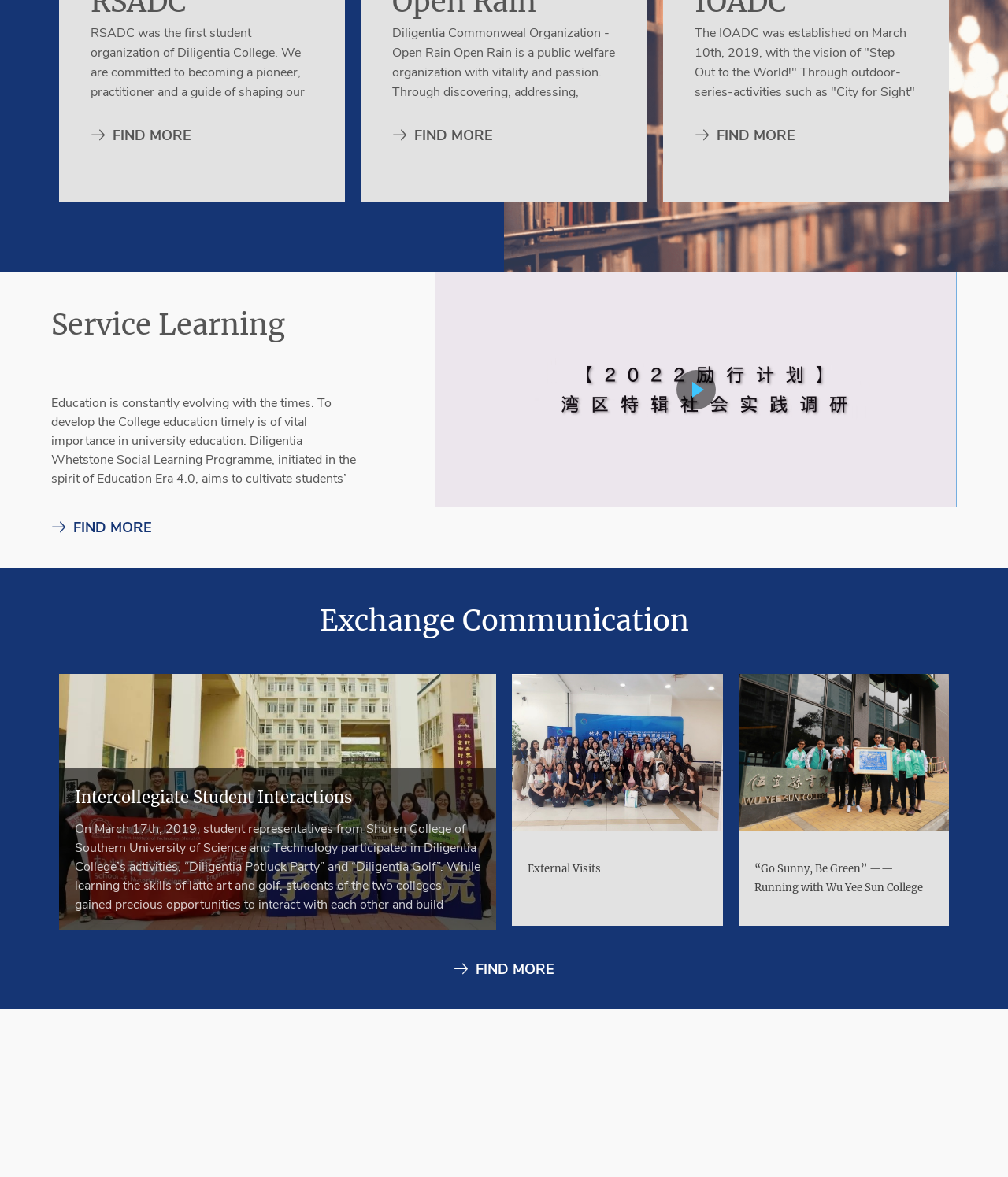Using the format (top-left x, top-left y, bottom-right x, bottom-right y), and given the element description, identify the bounding box coordinates within the screenshot: parent_node: Intercollegiate Student Interactions

[0.059, 0.572, 0.492, 0.79]